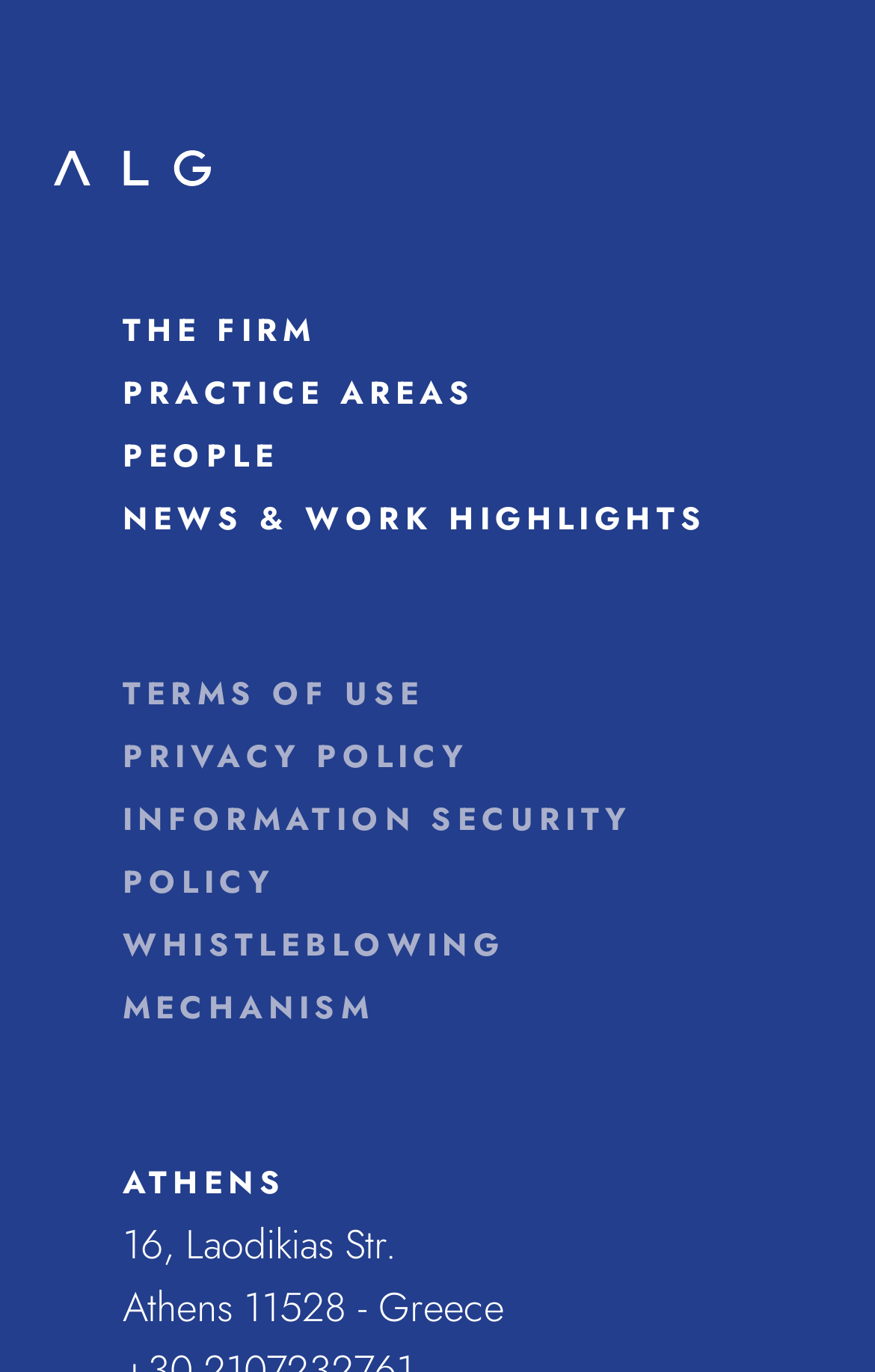Reply to the question with a brief word or phrase: What is the street address of the firm?

16, Laodikias Str.